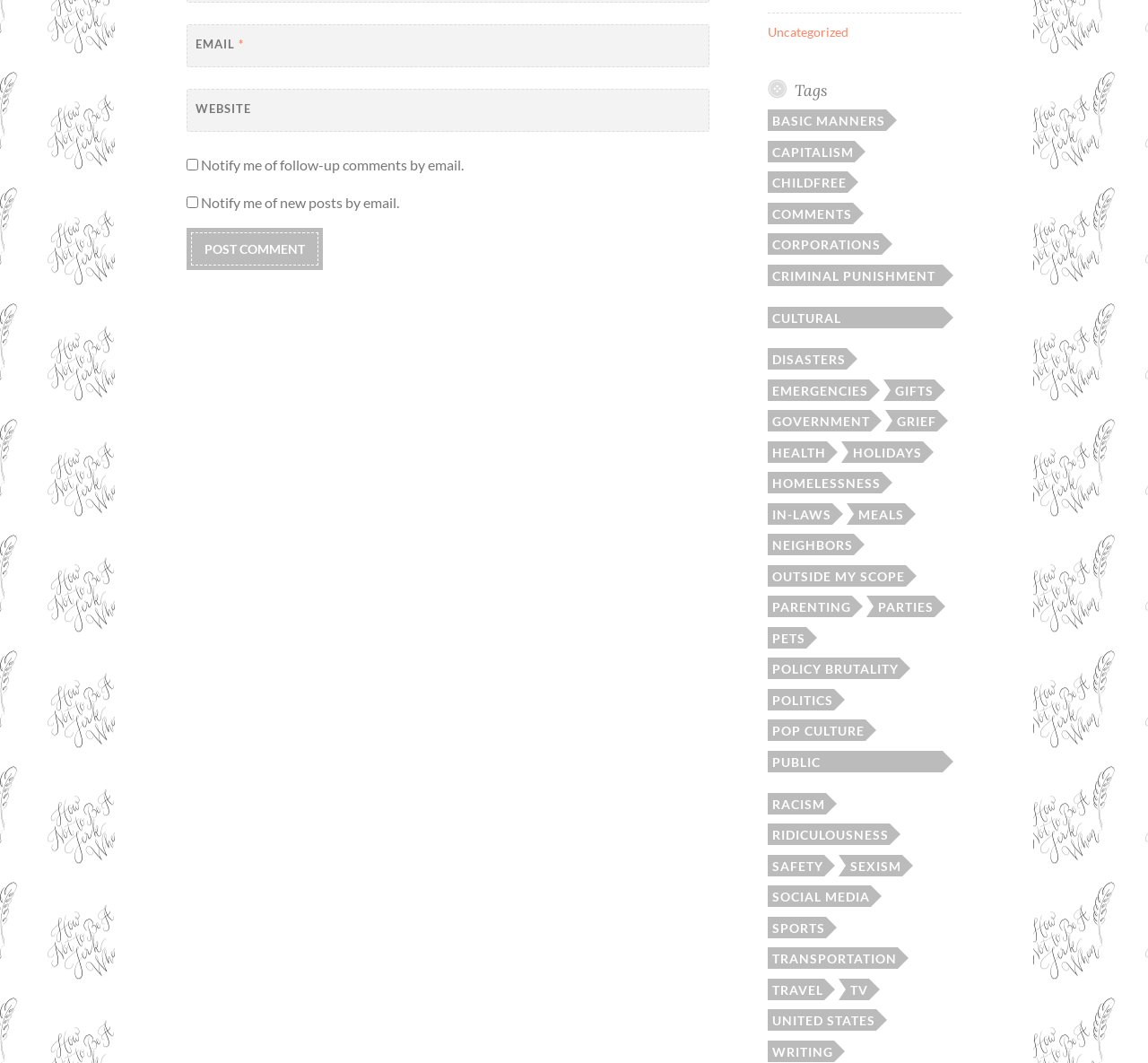What is the function of the checkboxes?
Look at the image and answer the question with a single word or phrase.

To receive email notifications